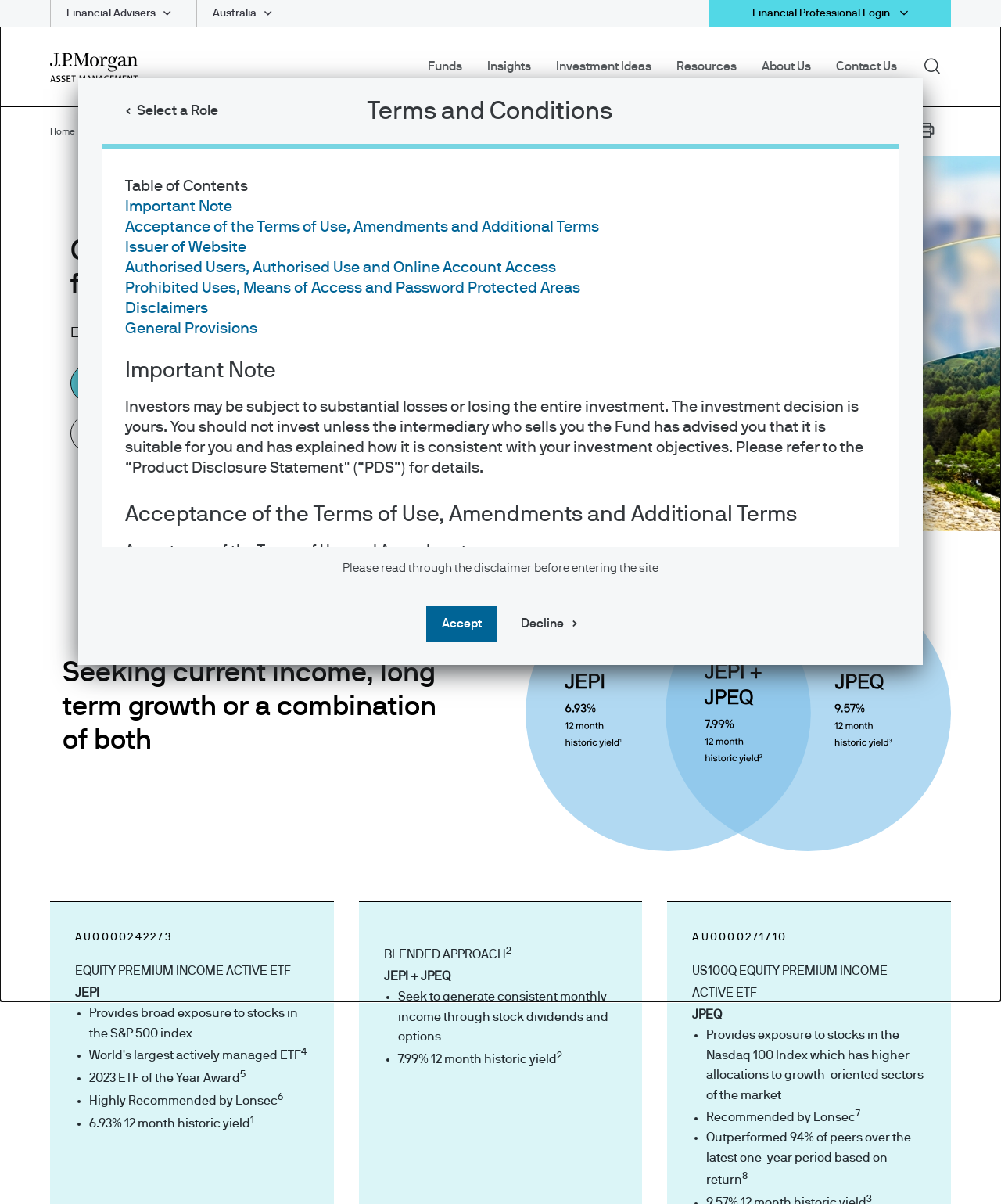What is the award mentioned on the webpage?
Please provide a single word or phrase based on the screenshot.

2023 ETF of the Year Award